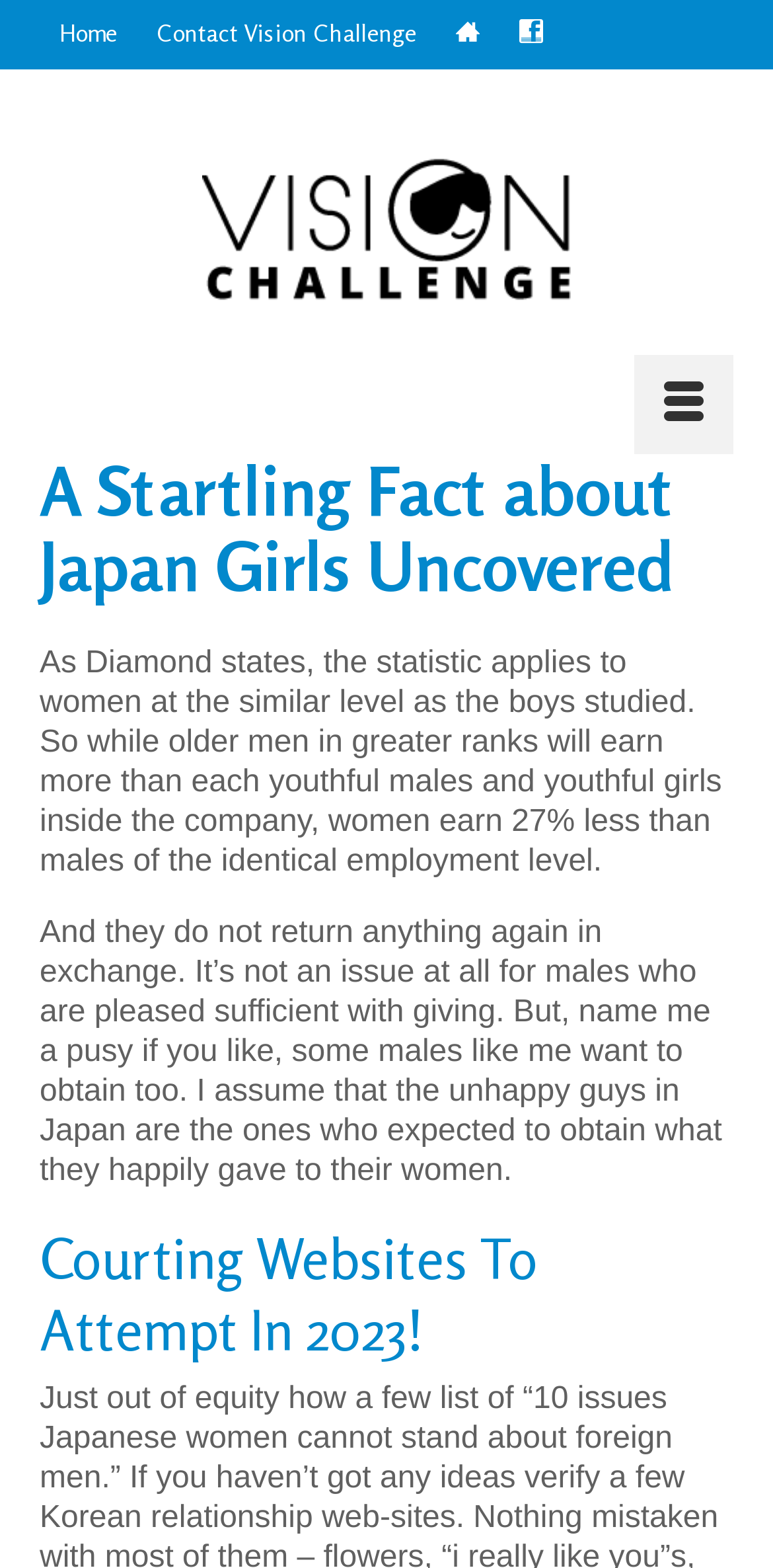Use a single word or phrase to answer the question: What is the purpose of the Vision Challenge Fun Run Walk?

Unknown